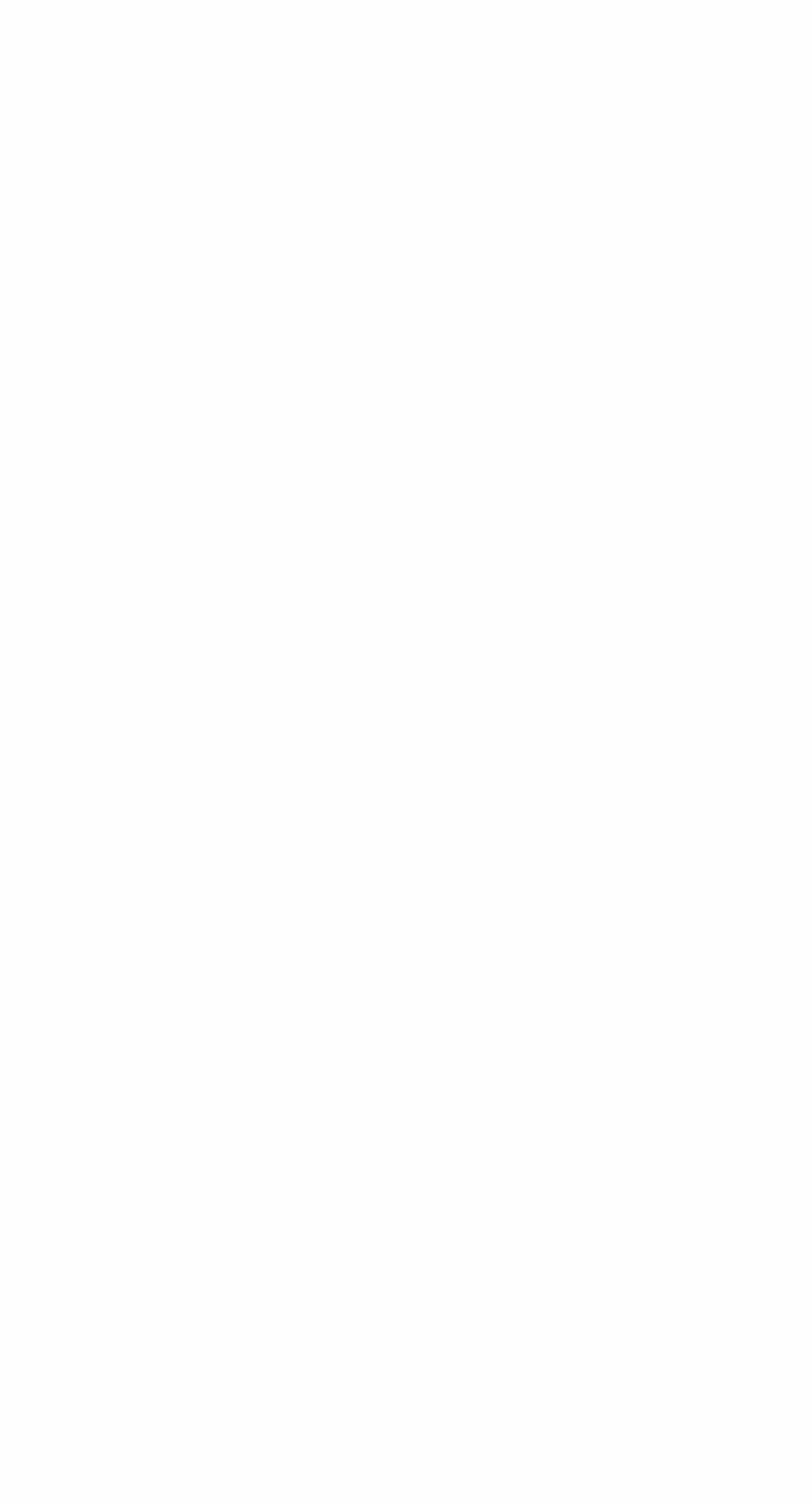Please analyze the image and give a detailed answer to the question:
What type of organization is BASIC?

The presence of a 'Donate' link and a 'Newsletter Sign-up' section suggests that BASIC is a non-profit organization that relies on donations and seeks to engage with its audience through a newsletter.